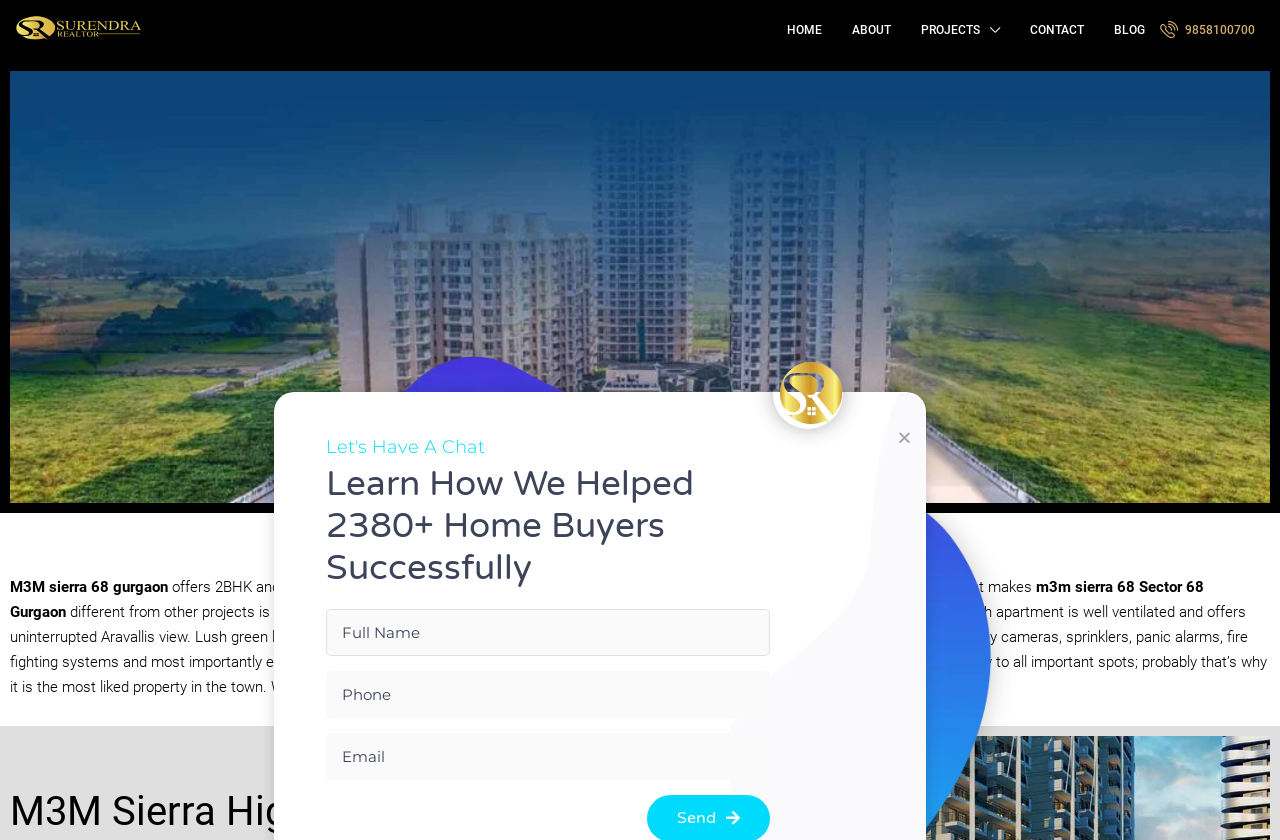Bounding box coordinates should be in the format (top-left x, top-left y, bottom-right x, bottom-right y) and all values should be floating point numbers between 0 and 1. Determine the bounding box coordinate for the UI element described as: M3M Sierra 68

[0.57, 0.777, 0.651, 0.799]